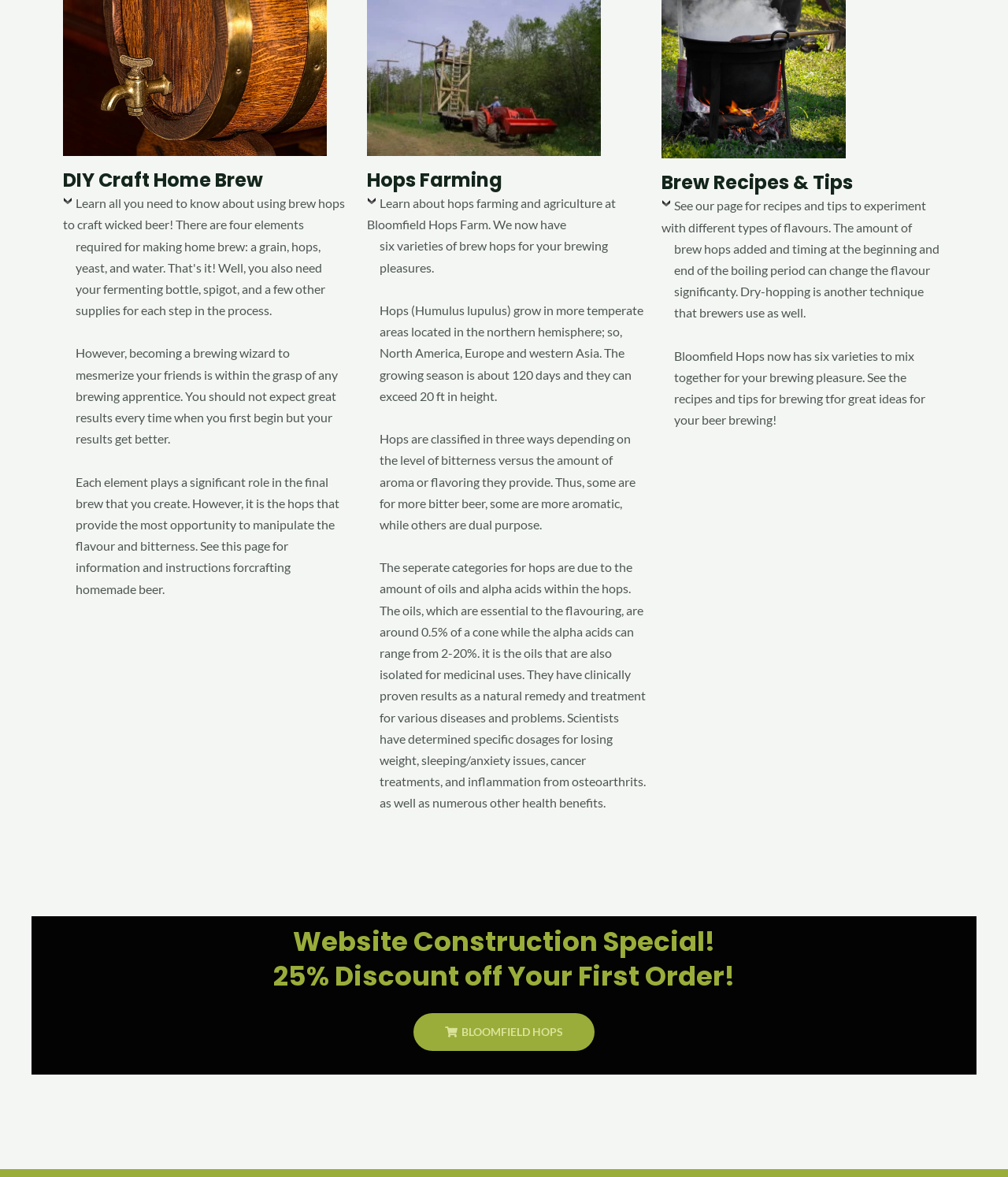Could you provide the bounding box coordinates for the portion of the screen to click to complete this instruction: "Click the link to learn about DIY craft home brew"?

[0.062, 0.142, 0.261, 0.164]